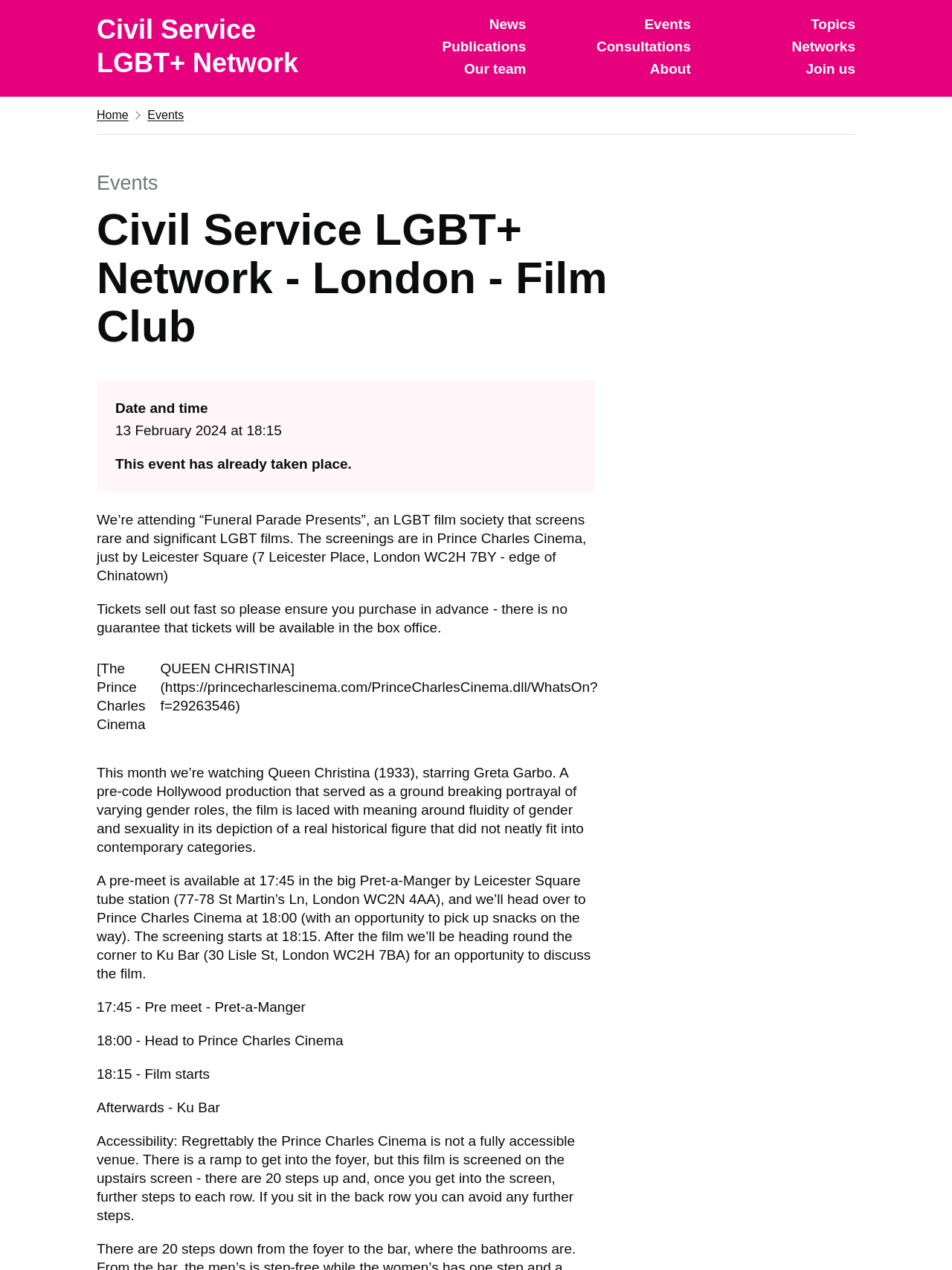Explain in detail what you observe on this webpage.

The webpage is about the Civil Service LGBT+ Network, specifically the London Film Club. At the top, there is a link to skip to the main content. Below that, there is a navigation menu with links to various sections, including News, Events, Topics, Publications, Consultations, Networks, Our team, About, and Join us.

The main content area is divided into sections. The first section has a heading that reads "Civil Service LGBT+ Network - London - Film Club". Below that, there is a description list with details about an event, including the date and time, which is February 13, 2024, at 18:15. The event has already taken place.

The next section describes the event, which is a film screening of "Queen Christina" (1933) at the Prince Charles Cinema in London. The text explains that the film is a pre-code Hollywood production that explores themes of gender fluidity and sexuality. There is also information about a pre-meet at Pret-a-Manger and a post-film discussion at Ku Bar.

The webpage also provides a schedule of events, including the pre-meet, heading to the cinema, the film start time, and the post-film discussion. Finally, there is a note about the accessibility of the Prince Charles Cinema, which is not fully accessible due to stairs leading to the upstairs screen.

Throughout the webpage, there are several links to external websites, including the Prince Charles Cinema and Ku Bar. The overall layout is organized, with clear headings and concise text, making it easy to navigate and understand the content.